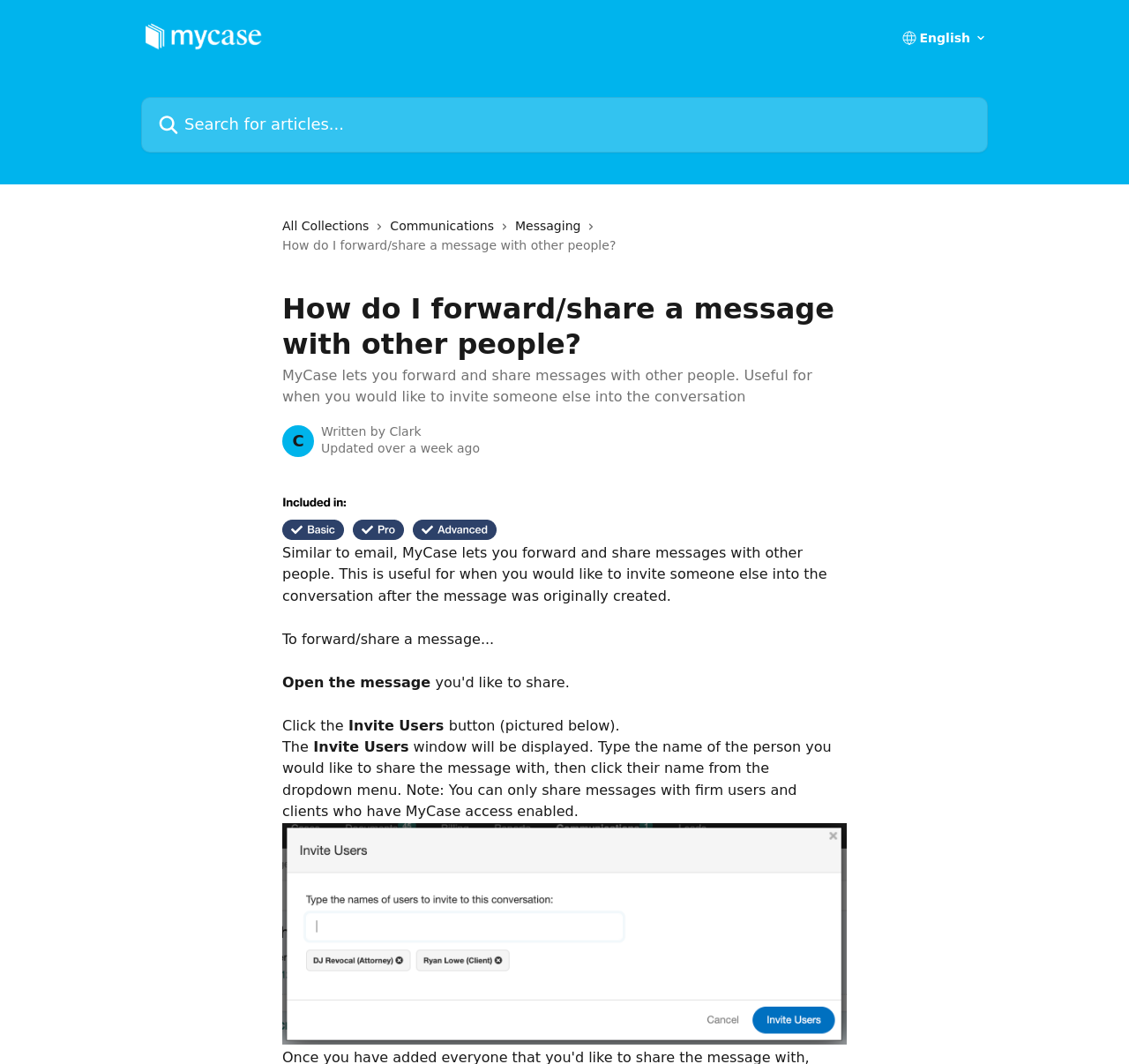Bounding box coordinates are specified in the format (top-left x, top-left y, bottom-right x, bottom-right y). All values are floating point numbers bounded between 0 and 1. Please provide the bounding box coordinate of the region this sentence describes: name="q" placeholder="Search for articles..."

[0.125, 0.091, 0.875, 0.143]